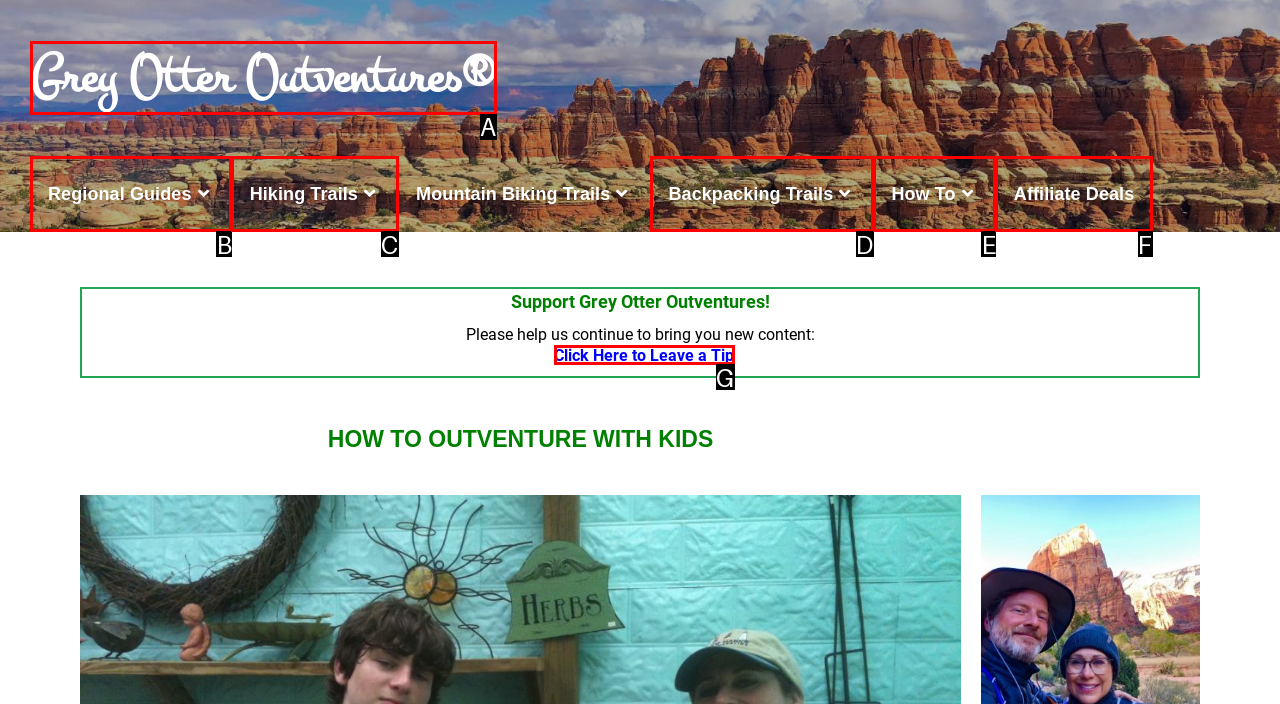Determine which option fits the following description: Regional Guides
Answer with the corresponding option's letter directly.

B